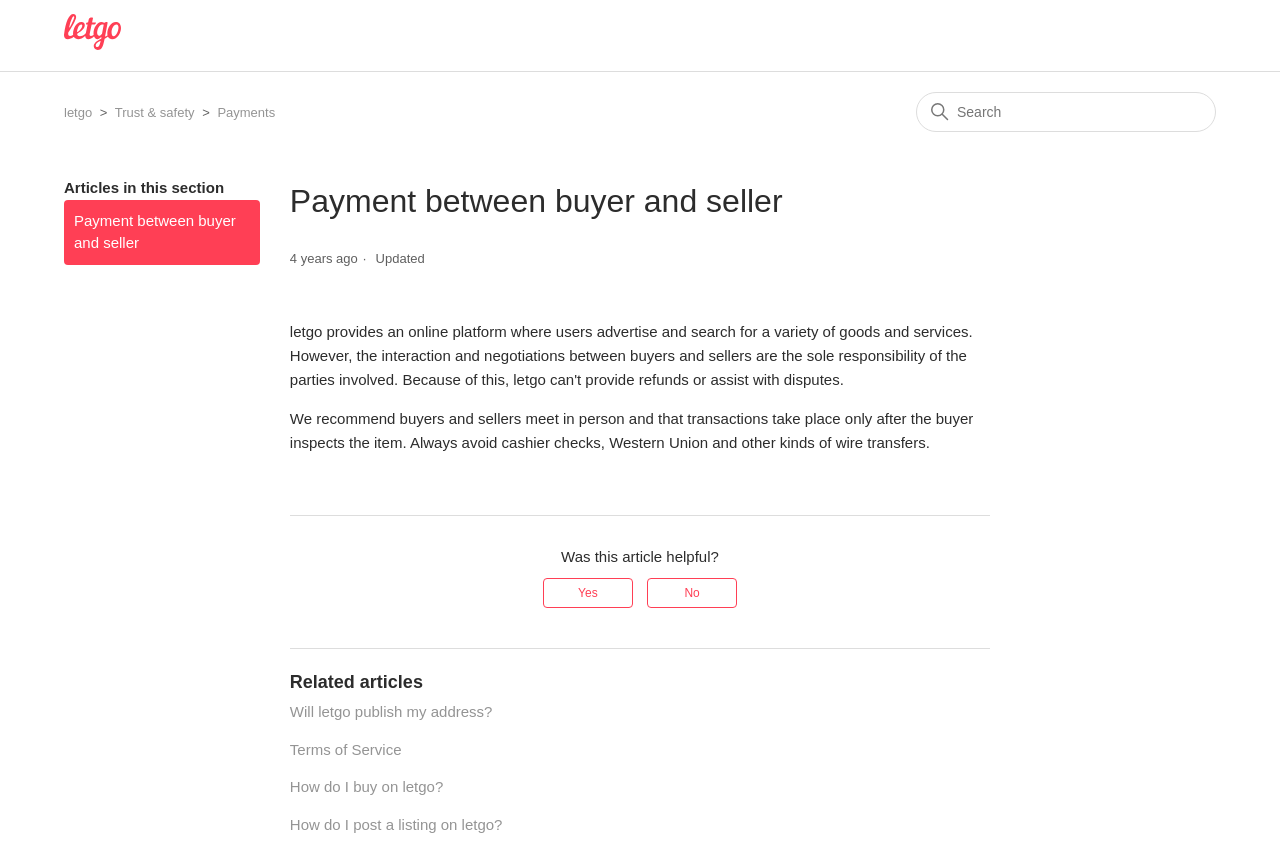What is the main title displayed on this webpage?

Payment between buyer and seller